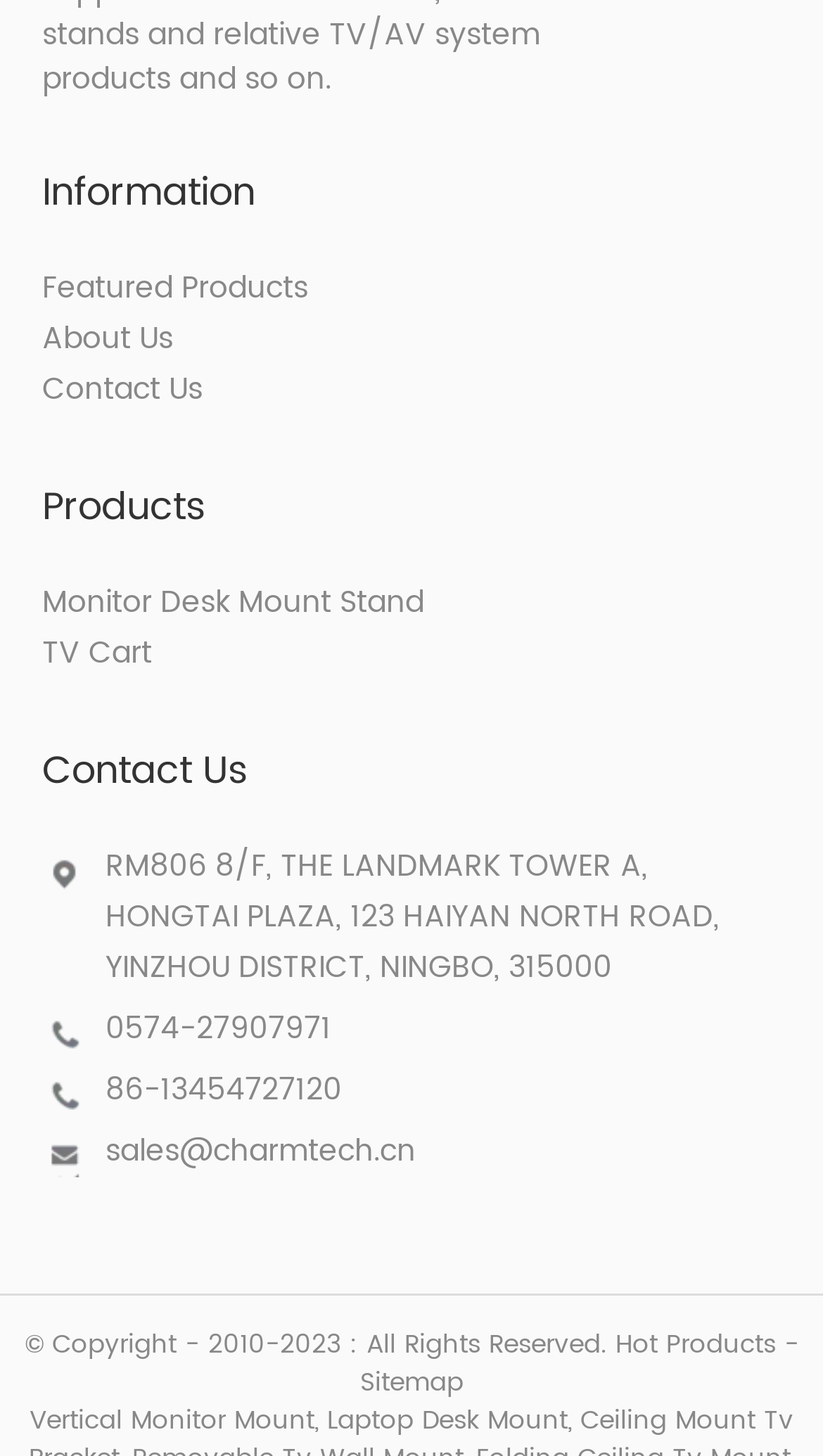Show the bounding box coordinates for the element that needs to be clicked to execute the following instruction: "Learn about the company". Provide the coordinates in the form of four float numbers between 0 and 1, i.e., [left, top, right, bottom].

[0.051, 0.215, 0.21, 0.249]